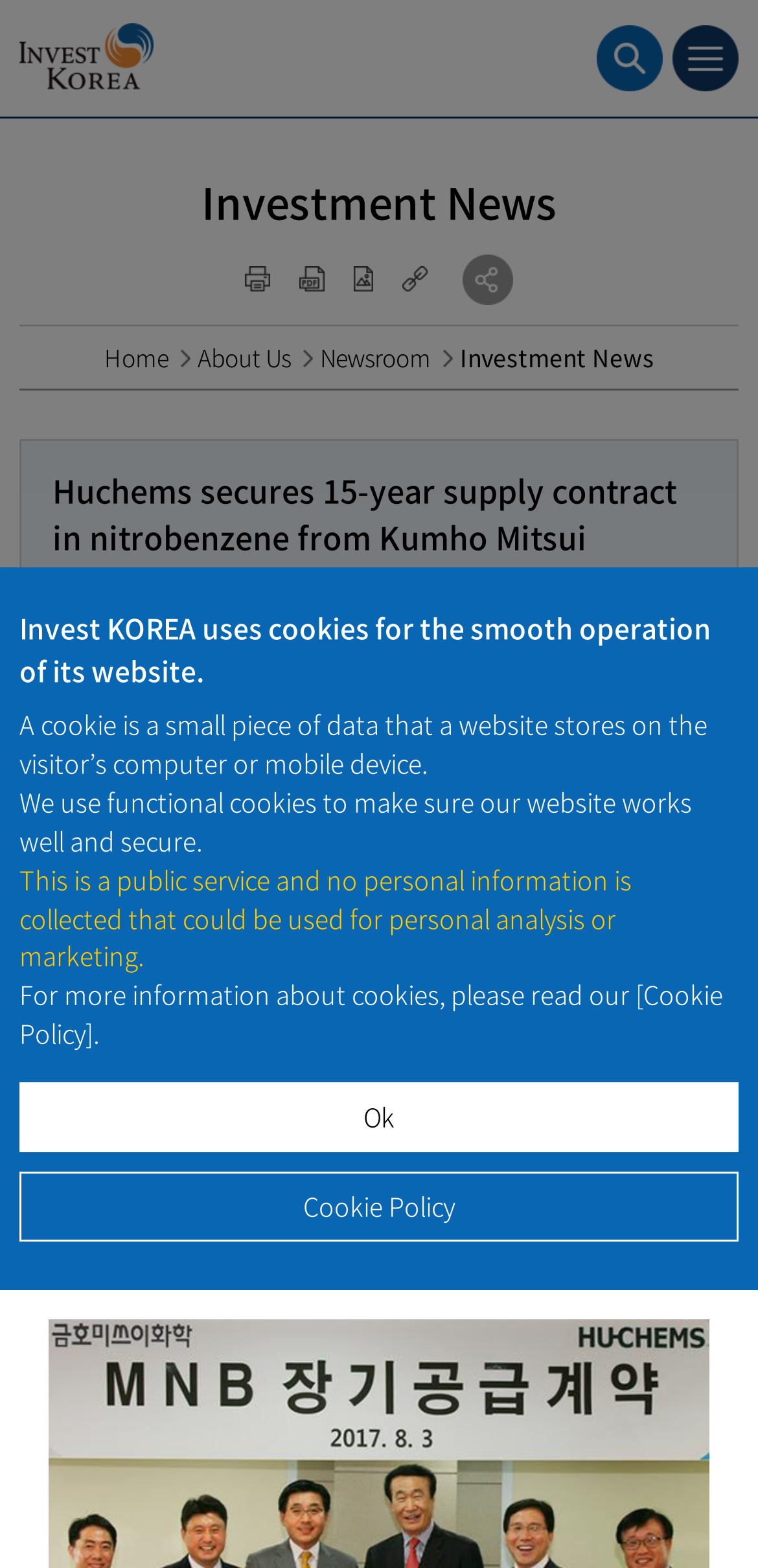Find the bounding box coordinates of the area to click in order to follow the instruction: "Click the pdf Download button".

[0.395, 0.169, 0.428, 0.186]